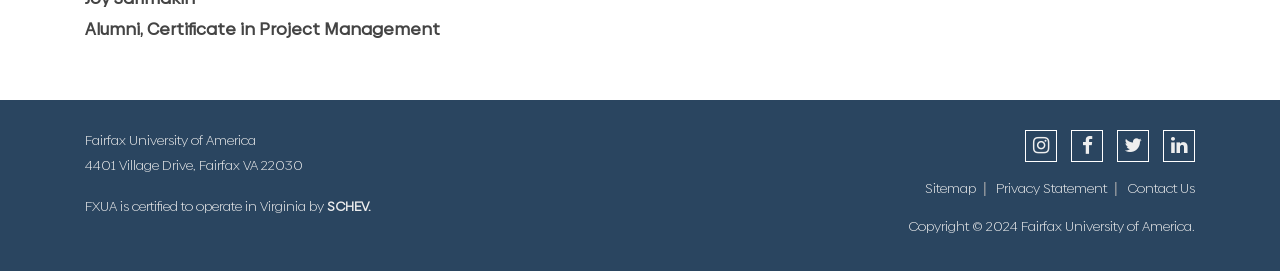Identify the bounding box for the UI element that is described as follows: "SCHEV.".

[0.255, 0.73, 0.29, 0.789]